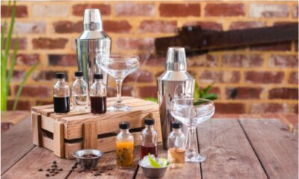Generate an elaborate caption for the image.

The image showcases a stylish bar setup featuring two polished cocktail shakers prominently placed on a wooden table, accompanied by a selection of glassware and an assortment of small bottles containing various cocktail ingredients. The backdrop consists of rustic brick wall patterns, enhancing the warm and inviting atmosphere. The setting is completed with a few garnishes, hinting at delightful cocktail creations. This visual complements a thematic exploration of crafting cocktails at home, ideal for those looking to enhance their bartending skills or host memorable gatherings.